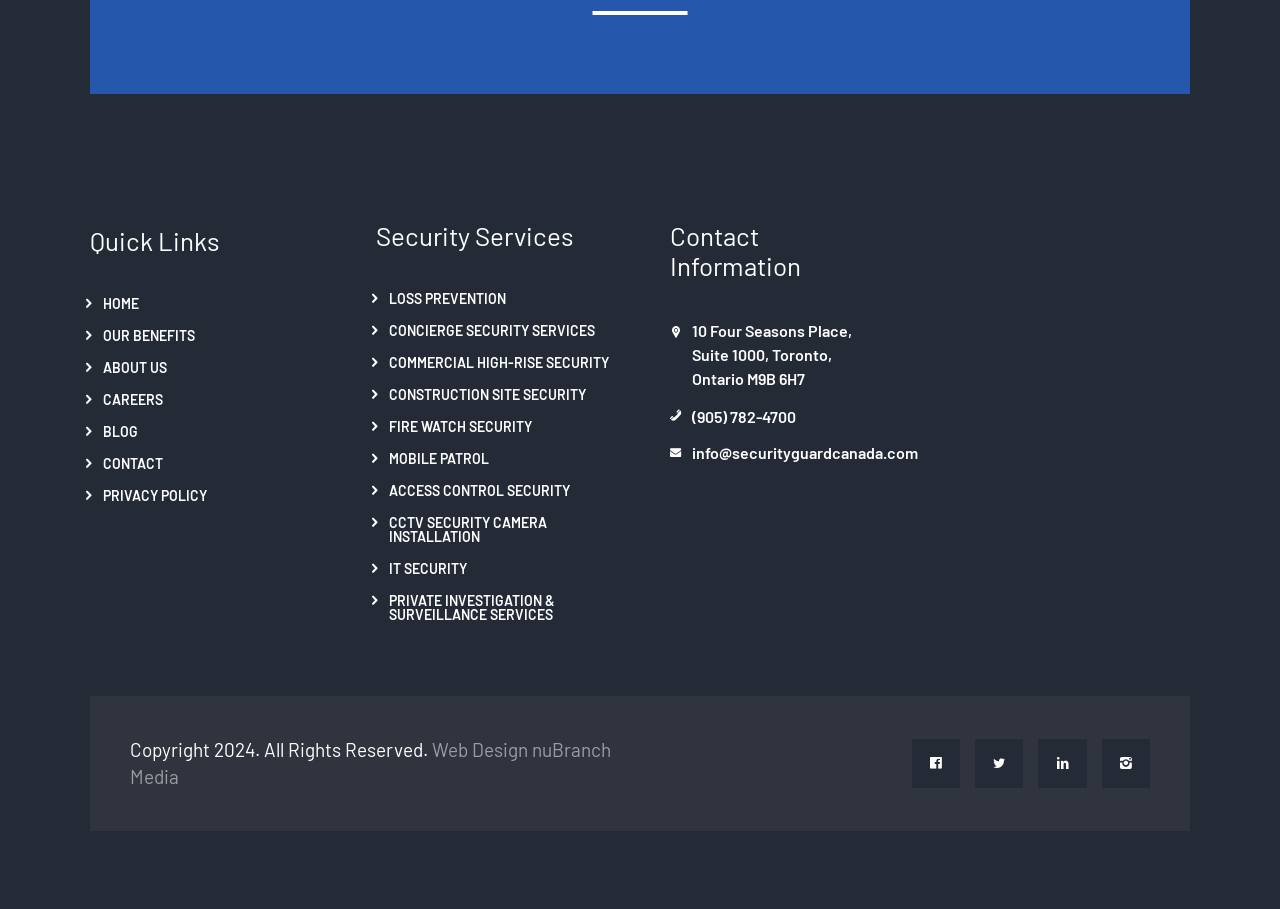Kindly provide the bounding box coordinates of the section you need to click on to fulfill the given instruction: "Check the company's address".

[0.541, 0.35, 0.666, 0.426]